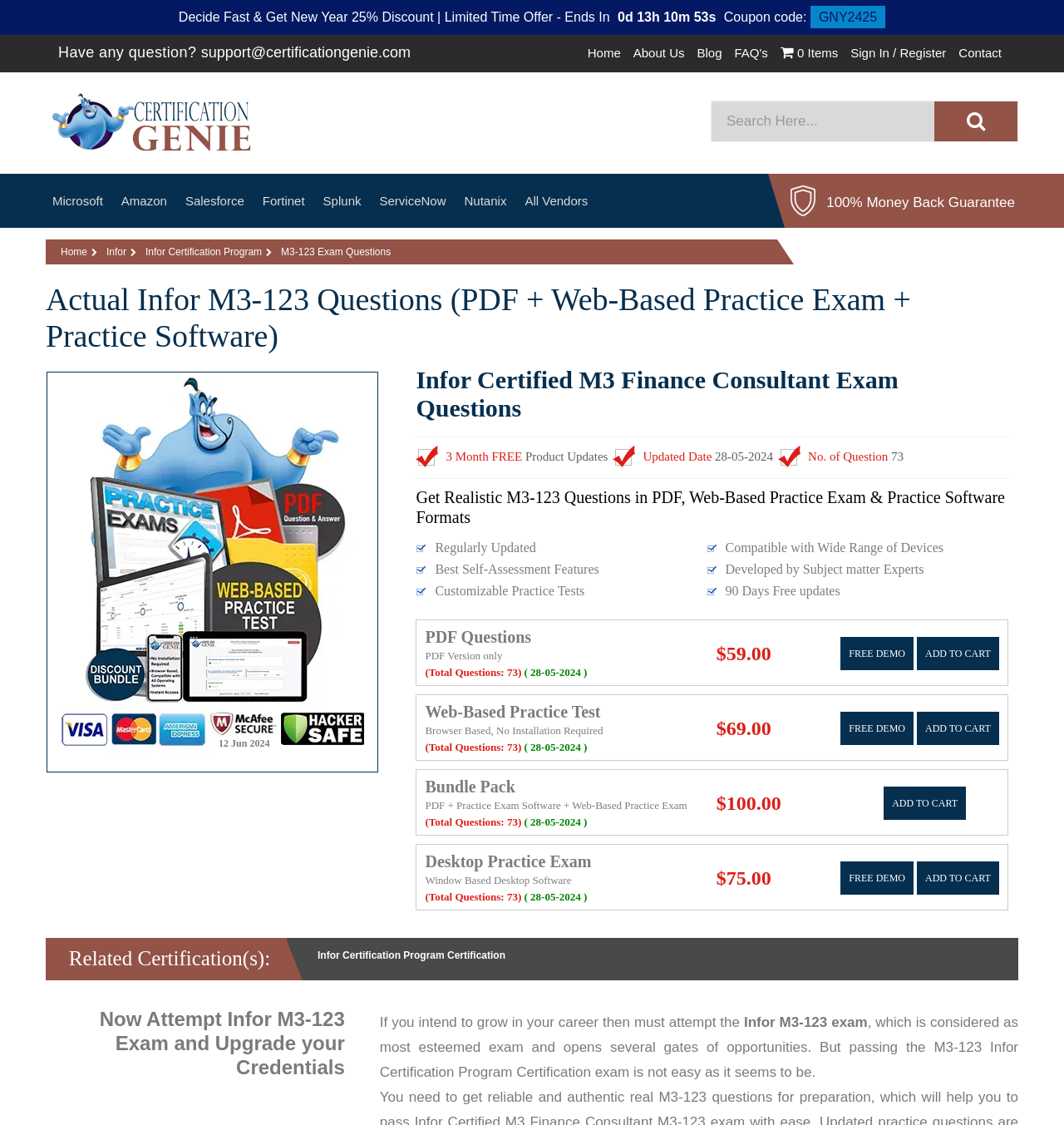Find the bounding box coordinates of the area to click in order to follow the instruction: "Get a free trial of M3-123 PDF and Practice Test Software".

[0.79, 0.566, 0.859, 0.596]